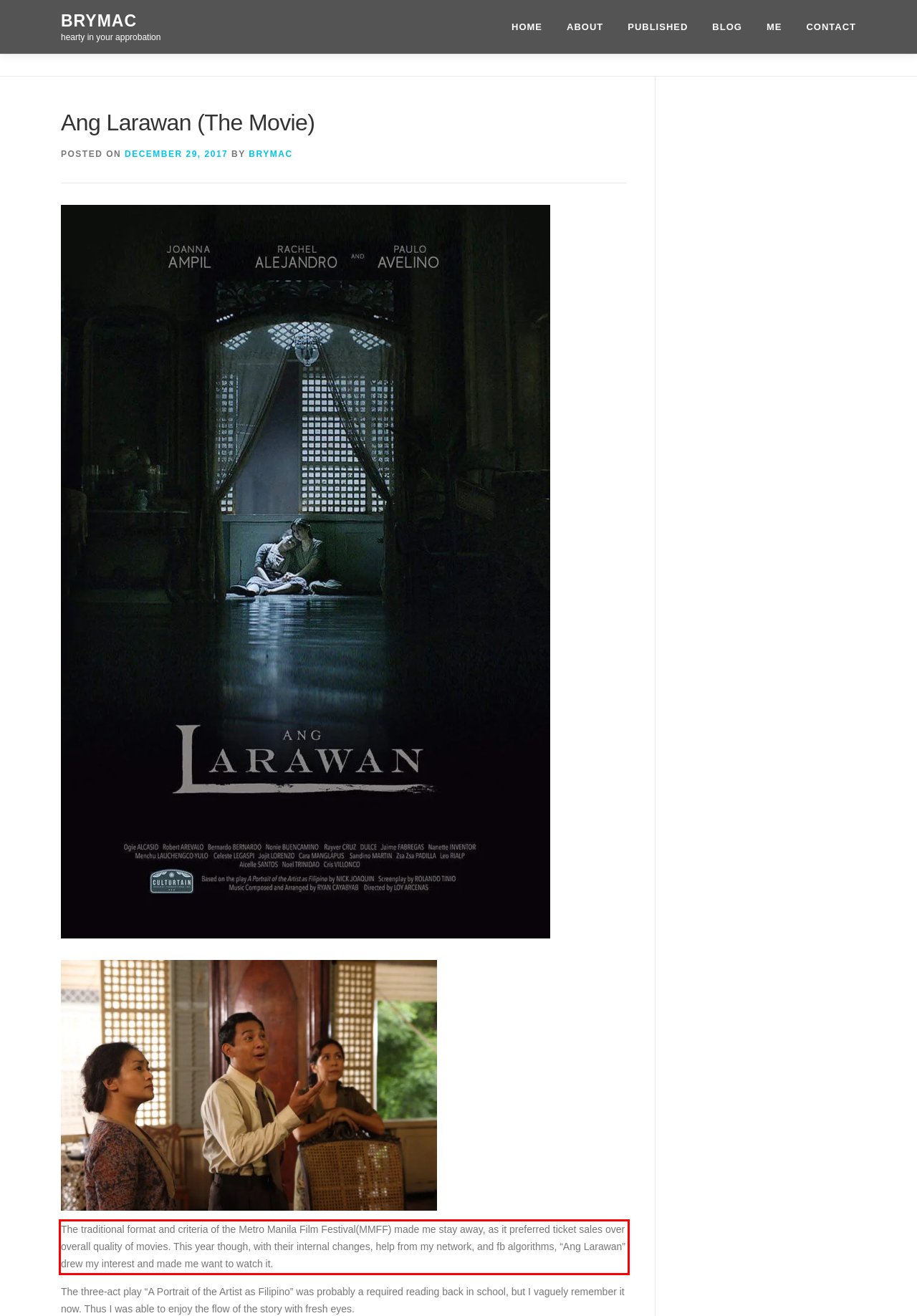Examine the webpage screenshot and use OCR to recognize and output the text within the red bounding box.

The traditional format and criteria of the Metro Manila Film Festival(MMFF) made me stay away, as it preferred ticket sales over overall quality of movies. This year though, with their internal changes, help from my network, and fb algorithms, “Ang Larawan” drew my interest and made me want to watch it.